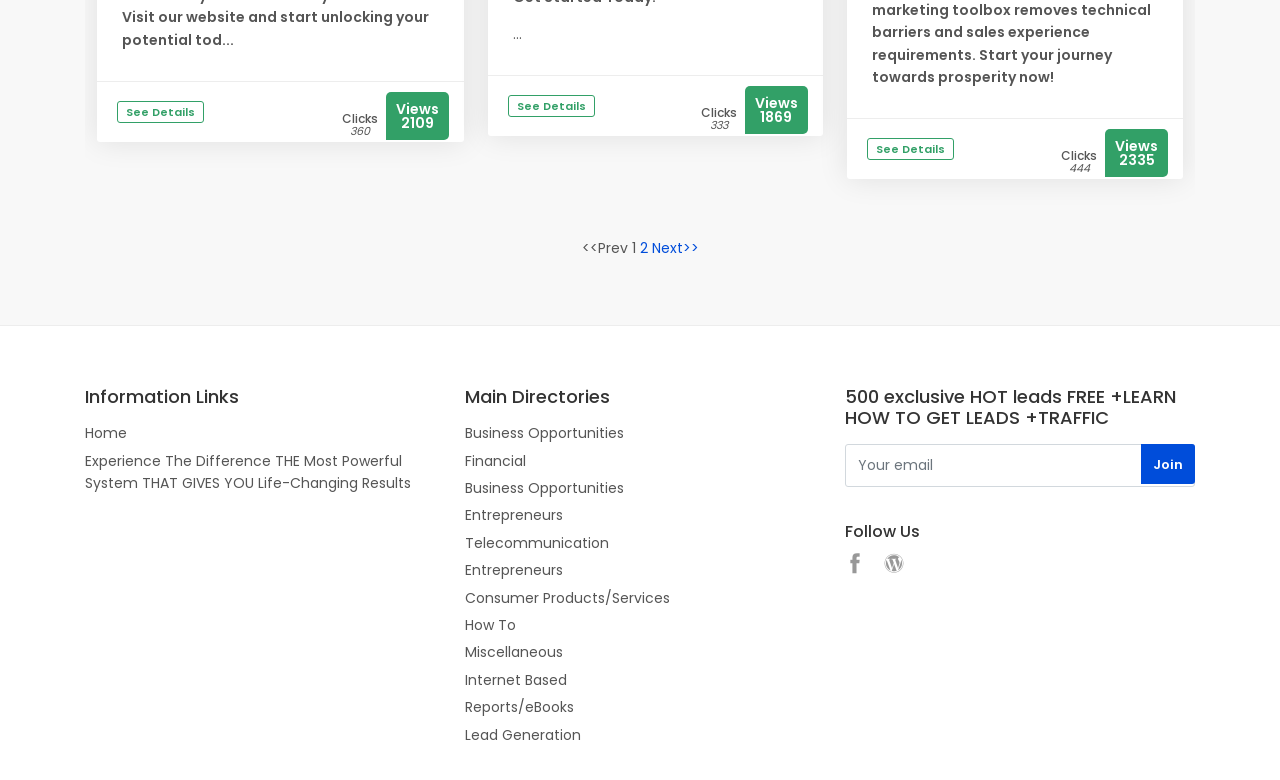Determine the bounding box coordinates of the clickable element to achieve the following action: 'Click on 'Home $''. Provide the coordinates as four float values between 0 and 1, formatted as [left, top, right, bottom].

[0.066, 0.541, 0.099, 0.57]